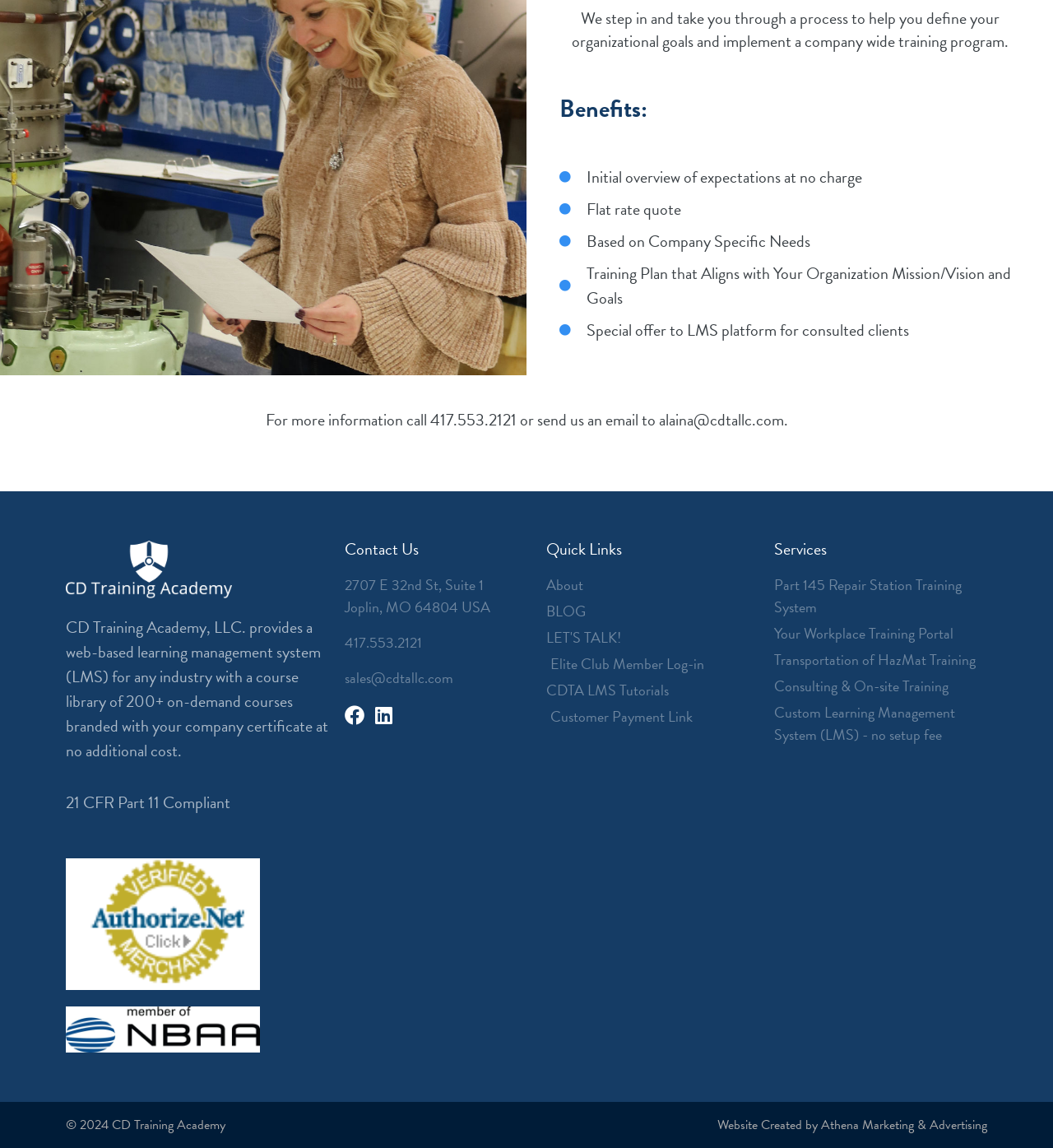What is the company's email address?
Provide a one-word or short-phrase answer based on the image.

alaina@cdtallc.com